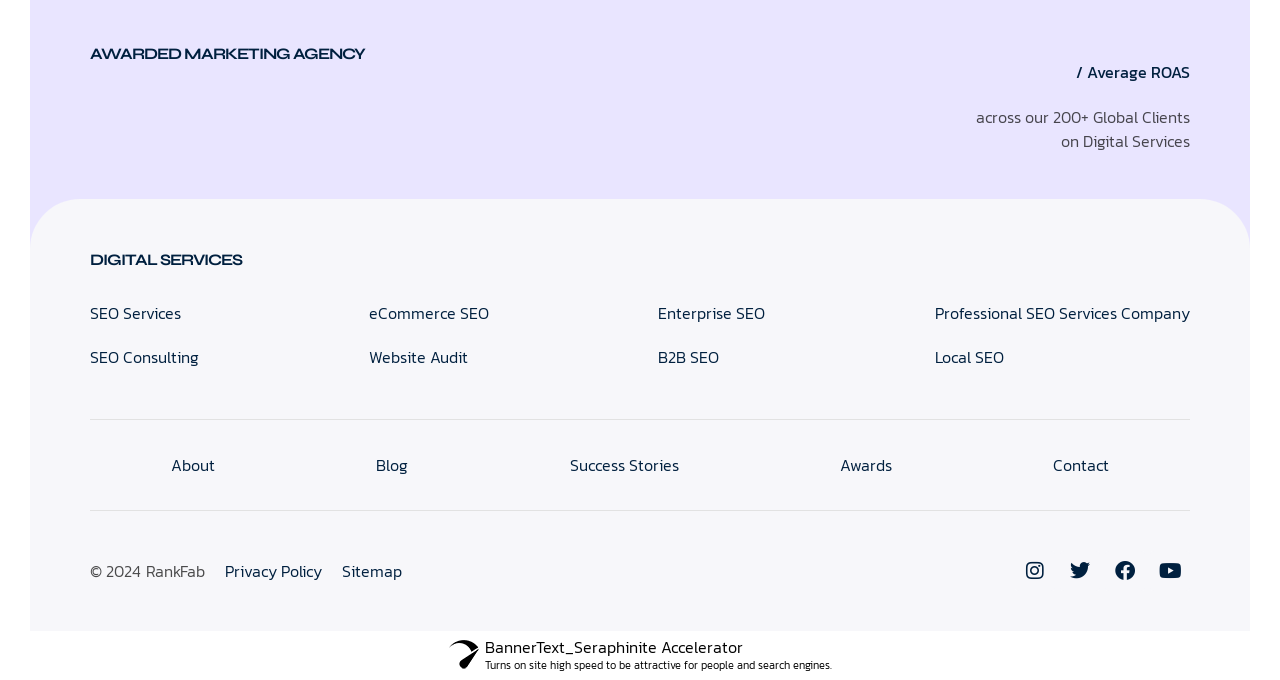Utilize the information from the image to answer the question in detail:
What is the copyright year?

The webpage displays a copyright symbol followed by the year 2024, indicating that the content is copyrighted until 2024.